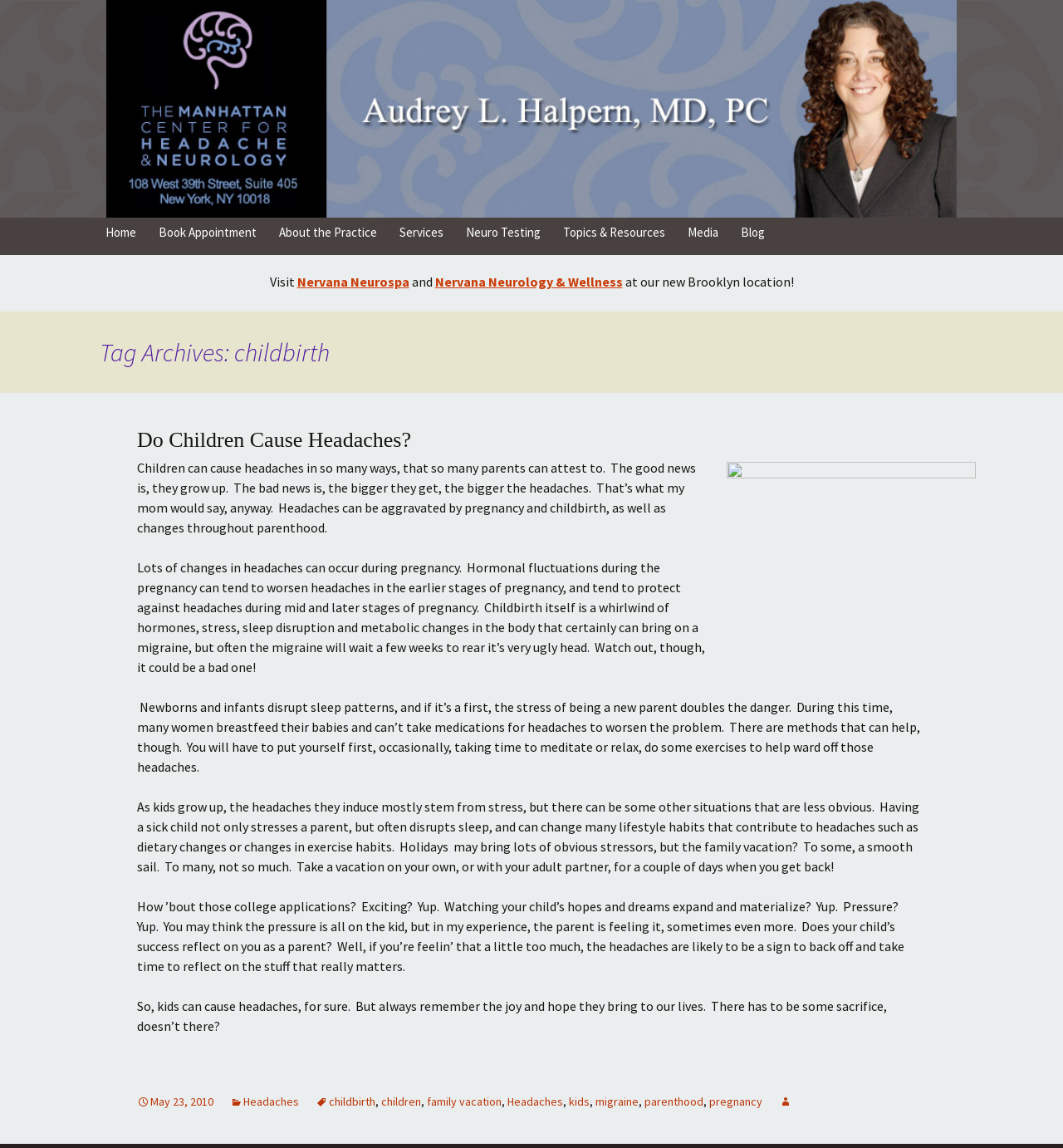Please answer the following question using a single word or phrase: 
What is a potential cause of headaches in parents besides stress?

Disrupted sleep patterns